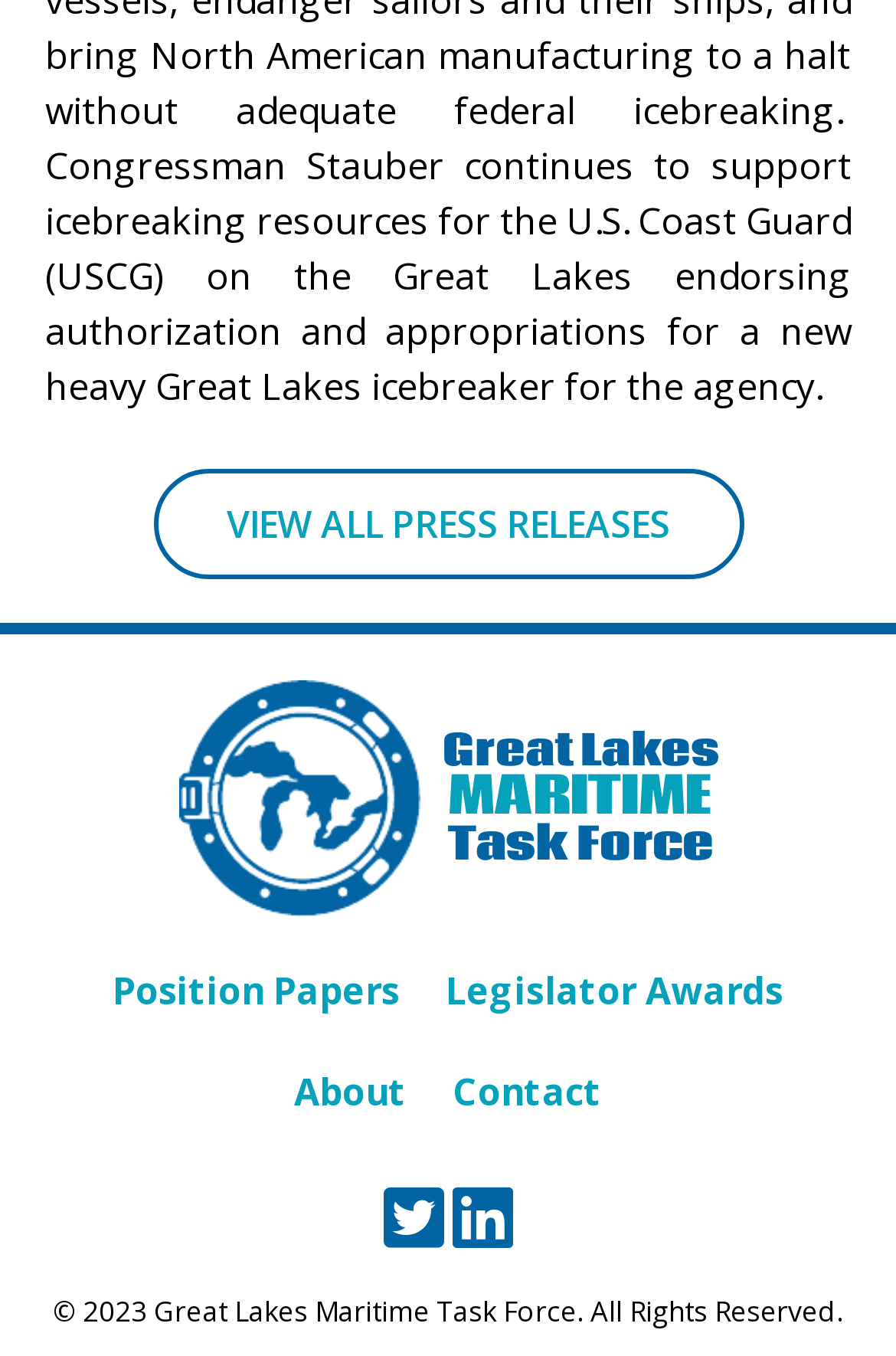What is the copyright year of the website?
Please utilize the information in the image to give a detailed response to the question.

I found the copyright year of the website by looking at the text '© 2023 Great Lakes Maritime Task Force. All Rights Reserved.' at the bottom of the page, which mentions the copyright year.